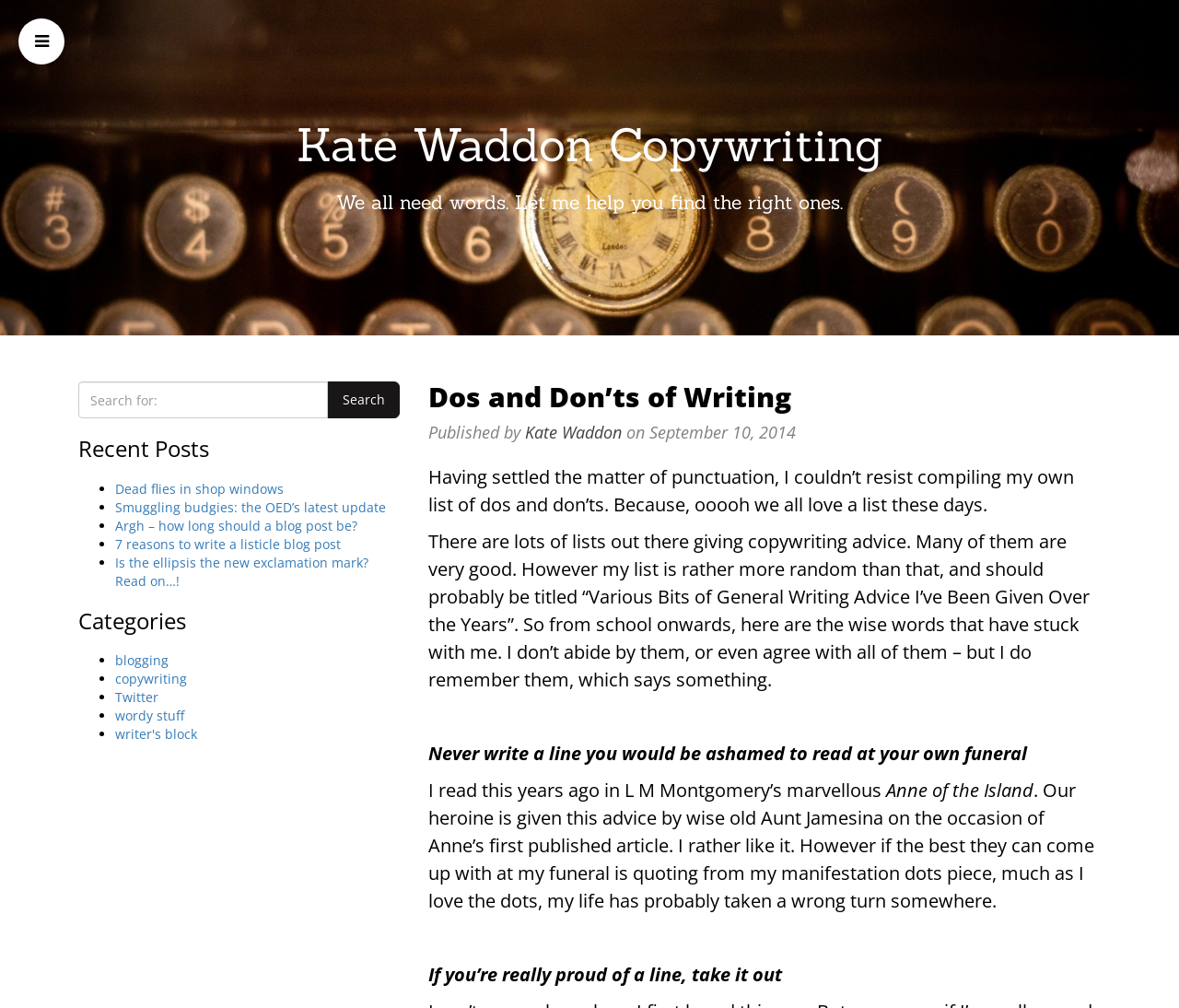Summarize the webpage with intricate details.

This webpage is about Kate Waddon's copywriting services, with a focus on writing advice. At the top, there is a navigation link with a hamburger icon, followed by a heading that reads "Kate Waddon Copywriting". Below this, there is a brief introduction that says "We all need words. Let me help you find the right ones." 

To the right of the introduction, there is a search bar with a "Search" button. Below the search bar, there is a heading that reads "Recent Posts", followed by a list of five blog post links, each with a bullet point marker. The blog post titles include "Dead flies in shop windows", "Smuggling budgies: the OED’s latest update", and "Argh – how long should a blog post be?".

Further down the page, there is a heading that reads "Categories", followed by a list of five category links, each with a bullet point marker. The categories include "blogging", "copywriting", and "Twitter".

The main content of the page is an article titled "Dos and Don’ts of Writing", which is divided into several sections. The article begins with a brief introduction, followed by a list of writing advice, including "Never write a line you would be ashamed to read at your own funeral" and "If you’re really proud of a line, take it out". The article also includes references to other sources, such as a book titled "Anne of the Island".